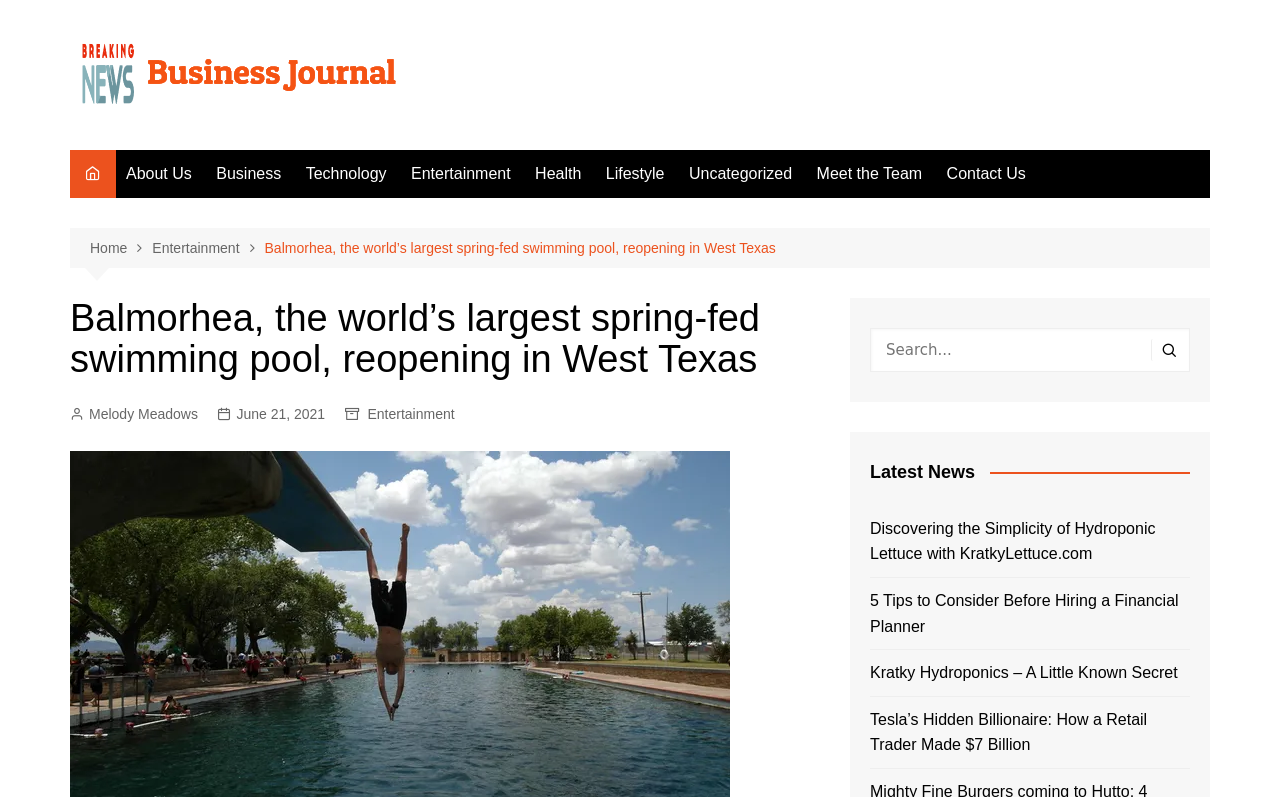Please determine the bounding box coordinates of the element's region to click in order to carry out the following instruction: "Read the 'Balmorhea, the world’s largest spring-fed swimming pool, reopening in West Texas' article". The coordinates should be four float numbers between 0 and 1, i.e., [left, top, right, bottom].

[0.055, 0.373, 0.641, 0.478]